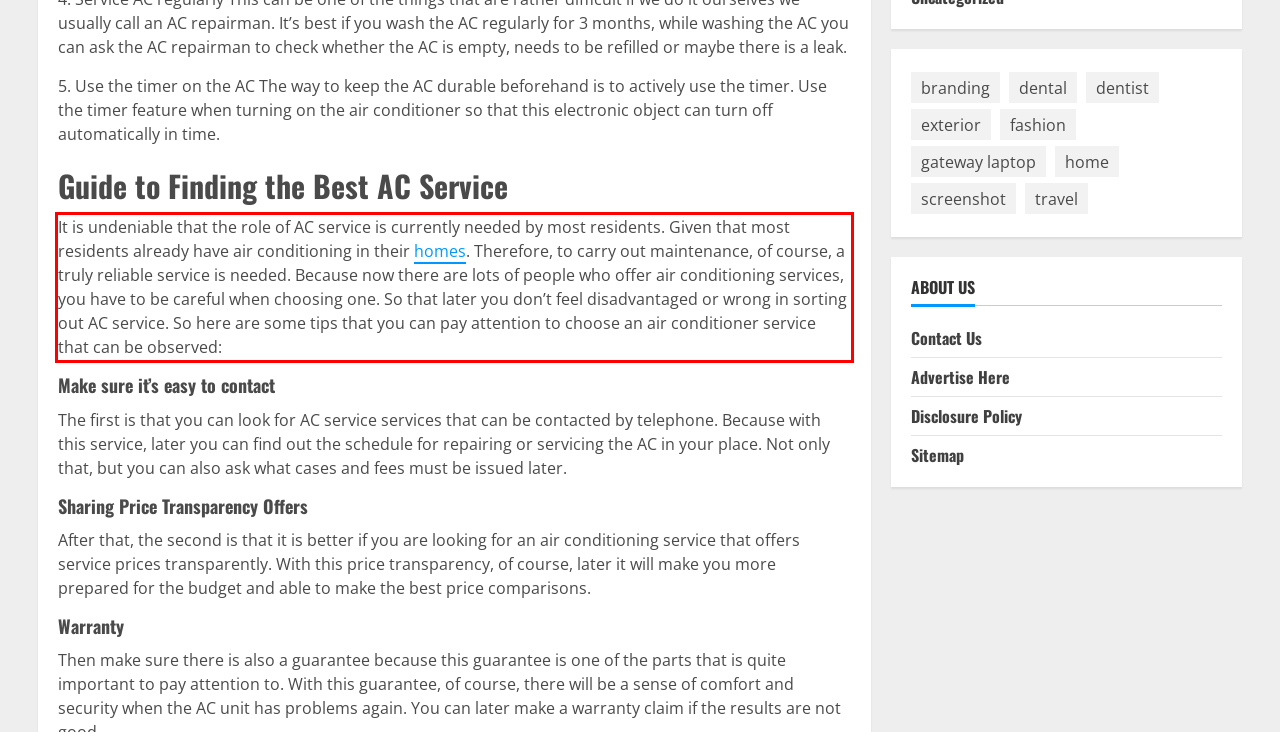Given a screenshot of a webpage, locate the red bounding box and extract the text it encloses.

It is undeniable that the role of AC service is currently needed by most residents. Given that most residents already have air conditioning in their homes. Therefore, to carry out maintenance, of course, a truly reliable service is needed. Because now there are lots of people who offer air conditioning services, you have to be careful when choosing one. So that later you don’t feel disadvantaged or wrong in sorting out AC service. So here are some tips that you can pay attention to choose an air conditioner service that can be observed: